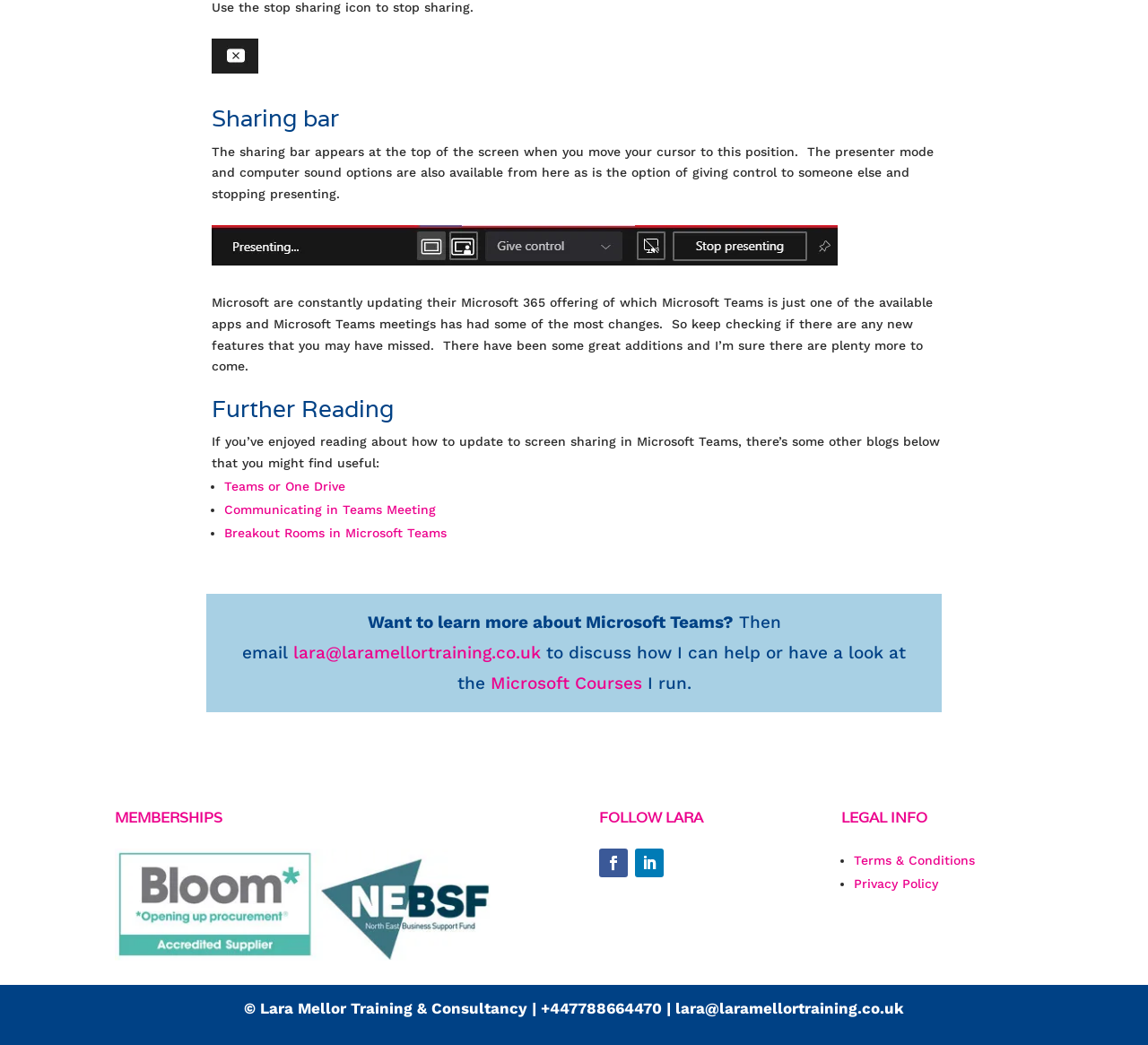What is the topic of the 'Further Reading' section?
Examine the image and give a concise answer in one word or a short phrase.

Microsoft Teams